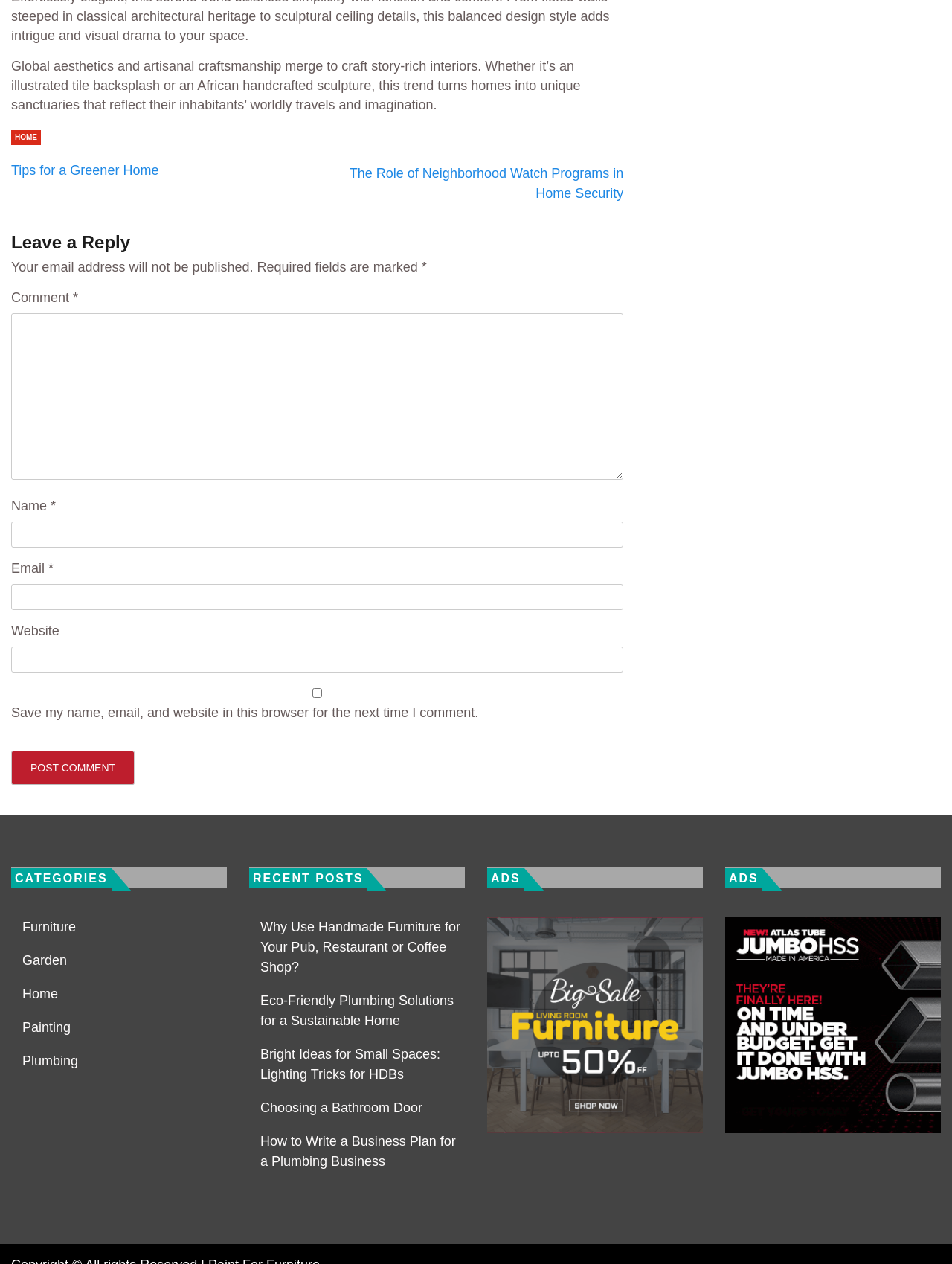Carefully observe the image and respond to the question with a detailed answer:
What categories are available on this webpage?

The links under the 'CATEGORIES' heading, including 'Furniture', 'Garden', 'Home', 'Painting', and 'Plumbing', suggest that these are the categories available on this webpage.